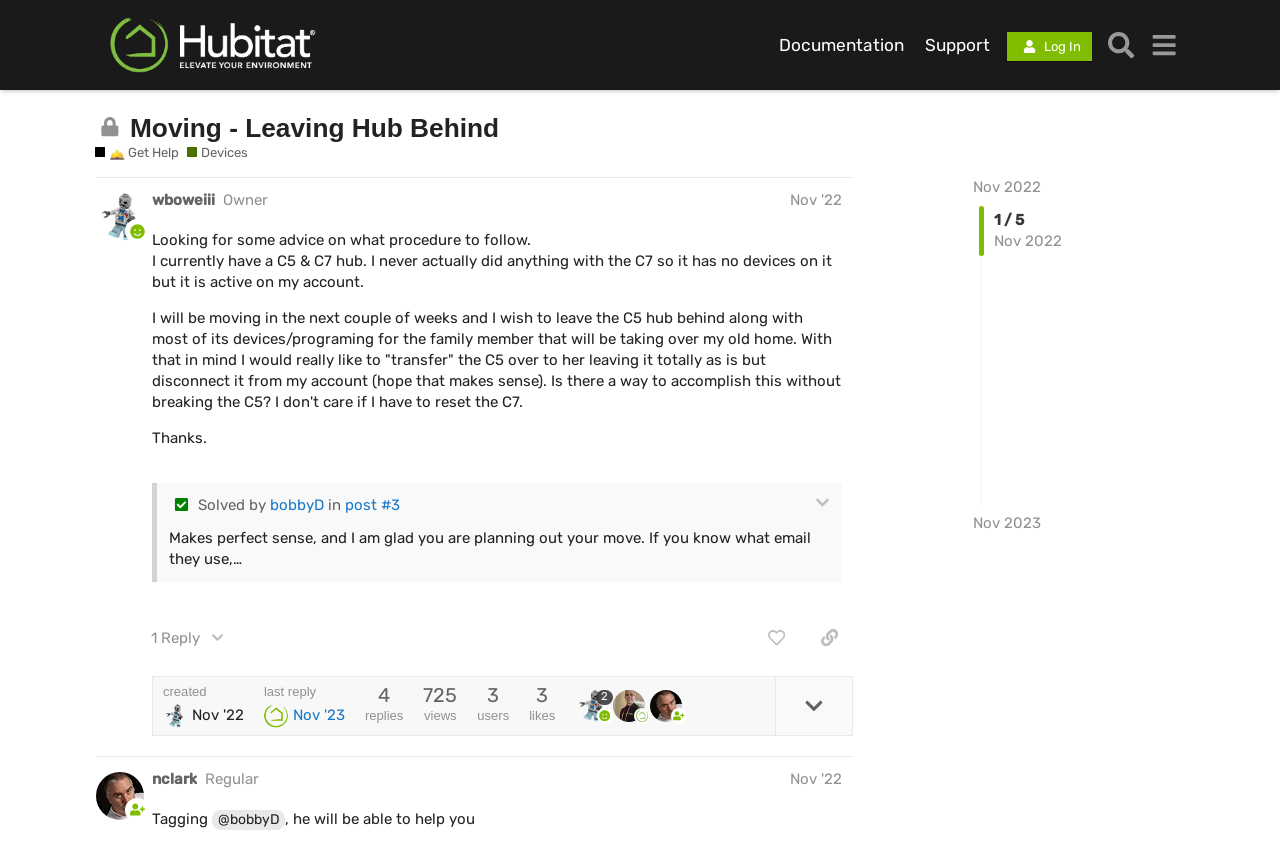Locate the bounding box coordinates of the clickable region necessary to complete the following instruction: "Read the post by wboweiii". Provide the coordinates in the format of four float numbers between 0 and 1, i.e., [left, top, right, bottom].

[0.11, 0.219, 0.666, 0.248]